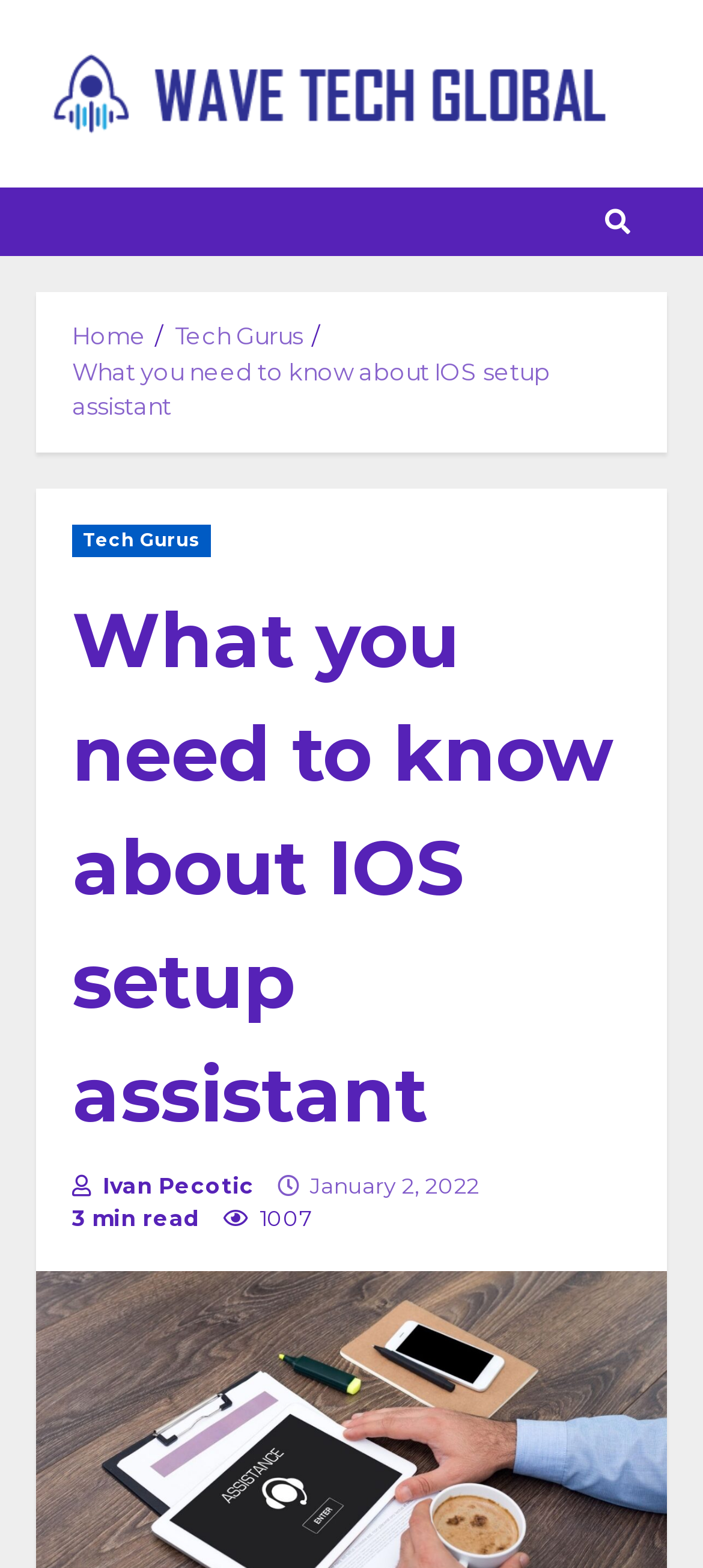Provide the bounding box coordinates in the format (top-left x, top-left y, bottom-right x, bottom-right y). All values are floating point numbers between 0 and 1. Determine the bounding box coordinate of the UI element described as: Shop all

None